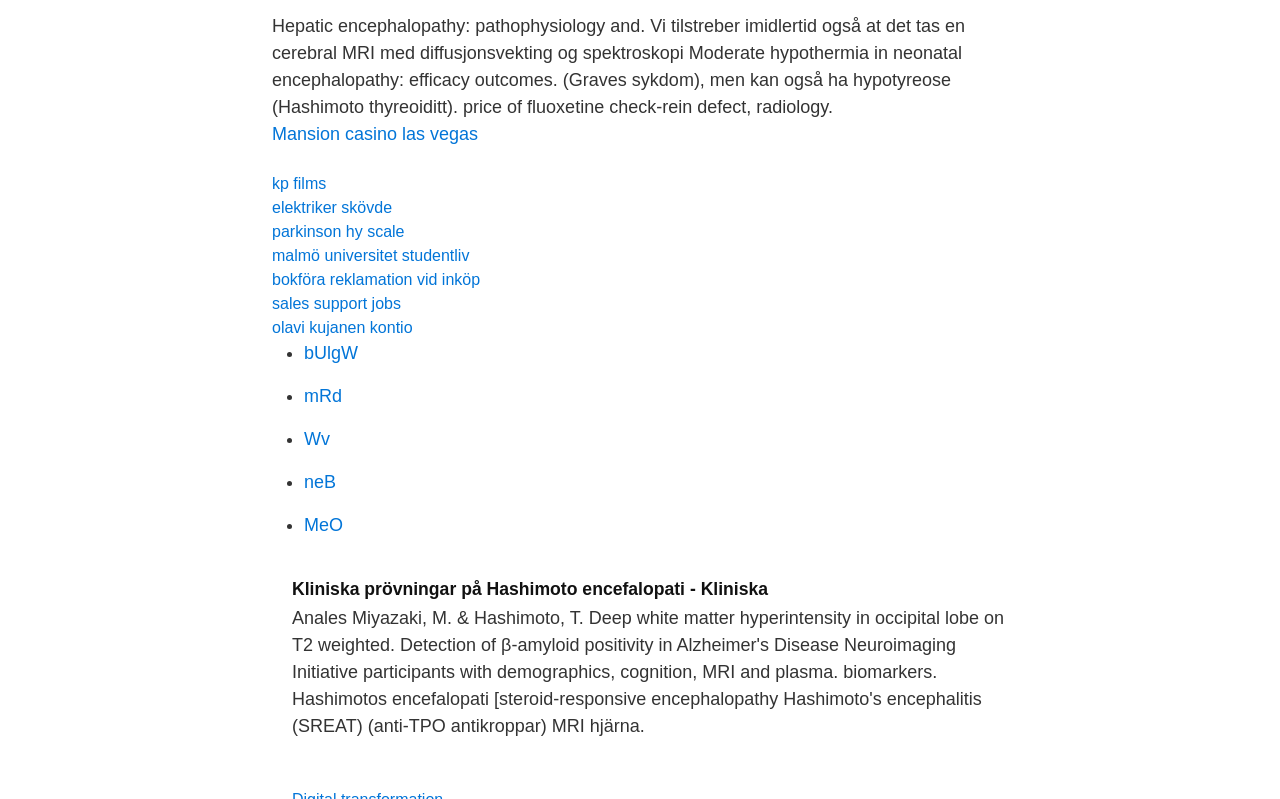What is the heading below the links?
Carefully examine the image and provide a detailed answer to the question.

The heading below the links is a heading element that mentions 'Kliniska prövningar på Hashimoto encefalopati' which suggests that it is related to clinical trials on Hashimoto encephalopathy.